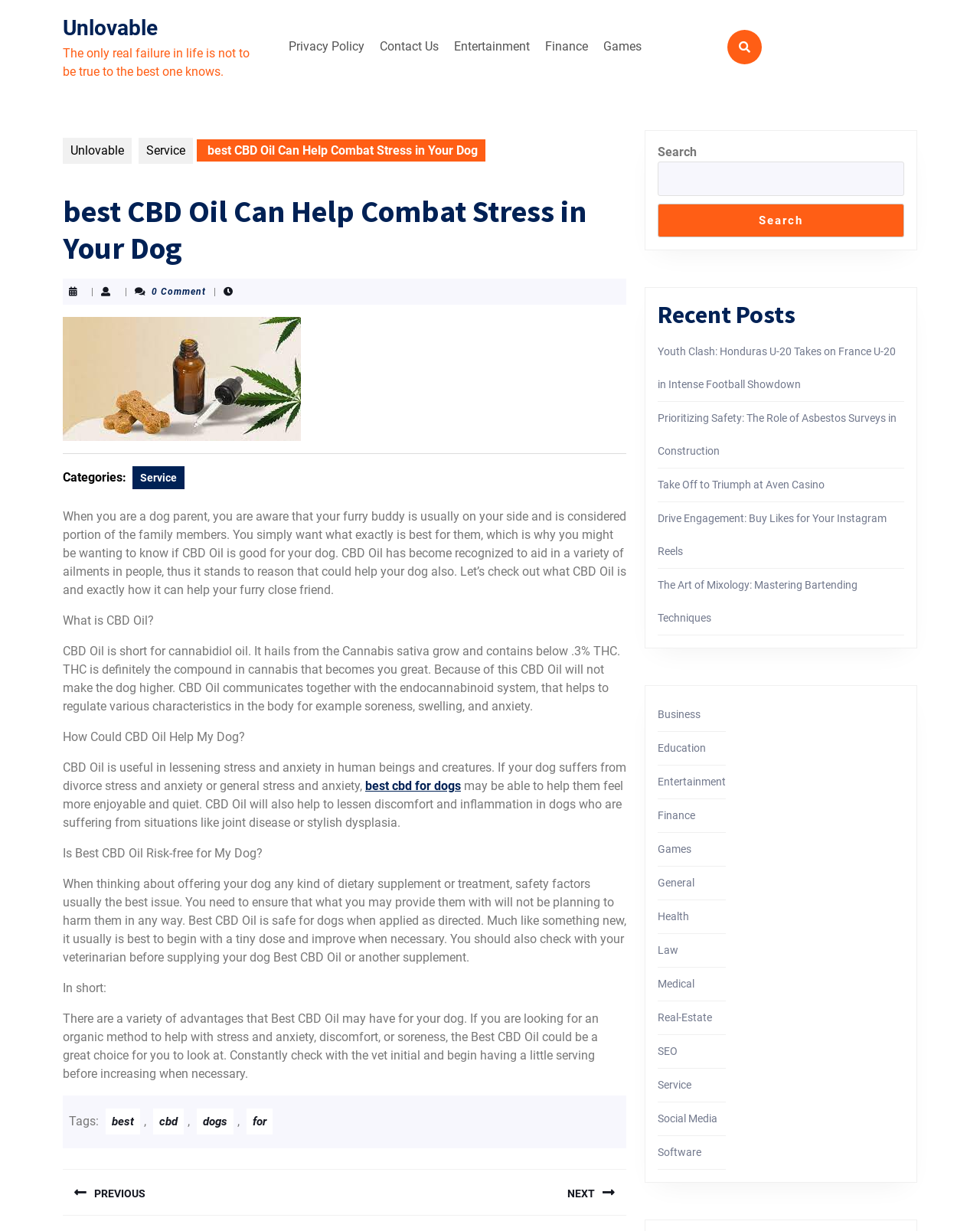Identify the bounding box coordinates for the element that needs to be clicked to fulfill this instruction: "Click on the 'Service' link". Provide the coordinates in the format of four float numbers between 0 and 1: [left, top, right, bottom].

[0.141, 0.112, 0.197, 0.133]